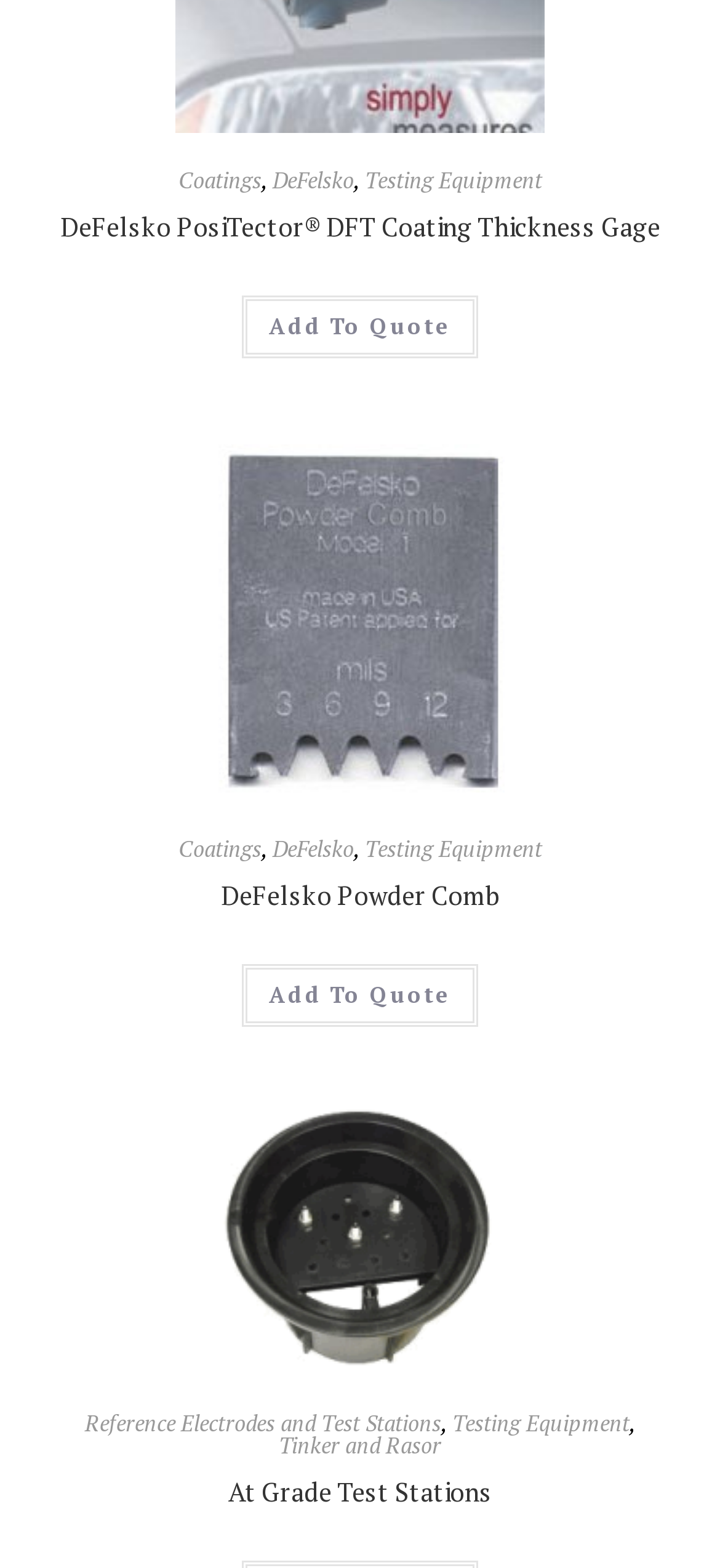Please give a succinct answer to the question in one word or phrase:
How many images are on this page?

2